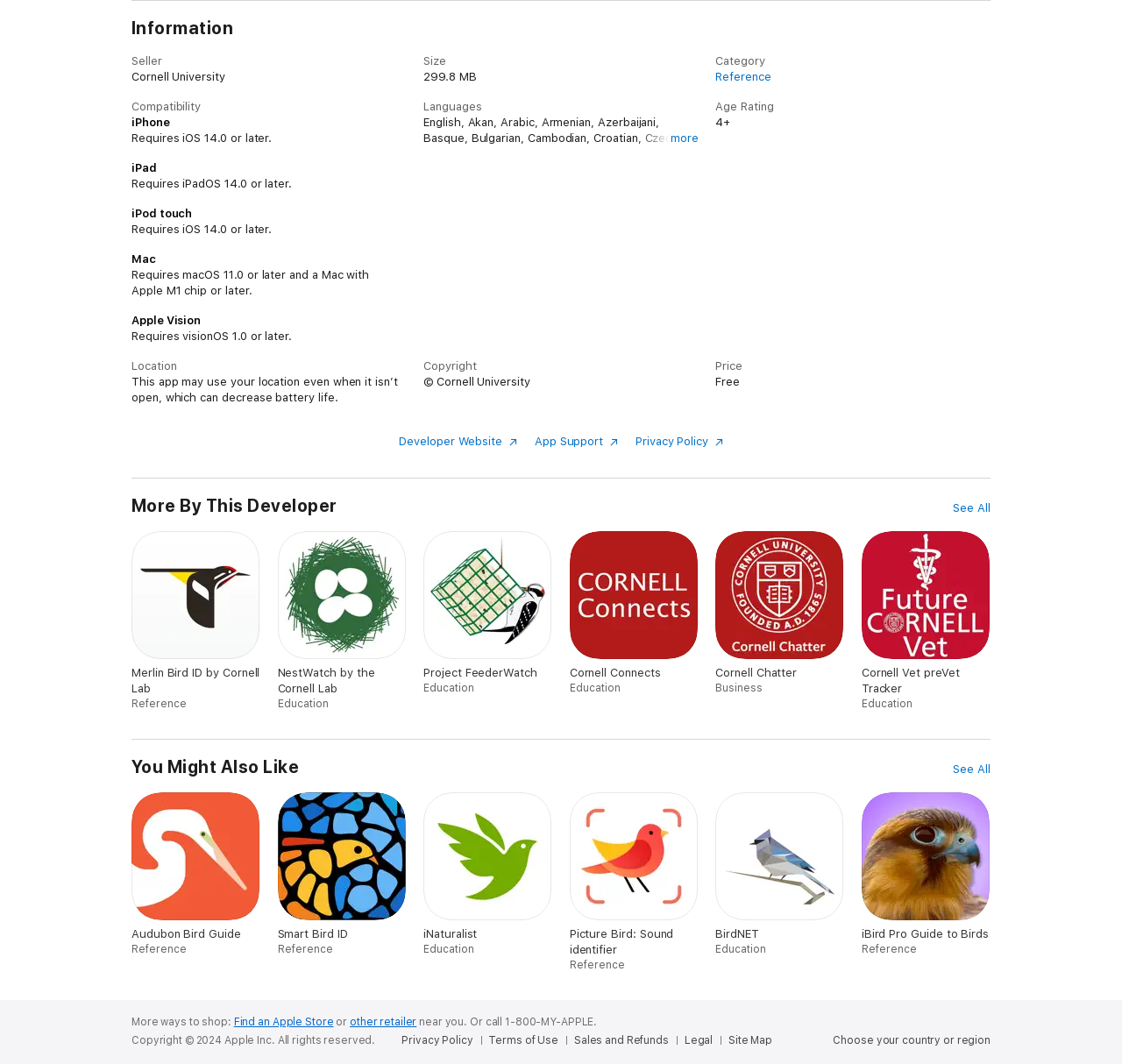What is the age rating of this app?
Please use the image to deliver a detailed and complete answer.

Based on the webpage, I found the age rating of this app by looking at the 'Age Rating' section under the 'Information' heading, which indicates that the age rating of this app is '4+'.